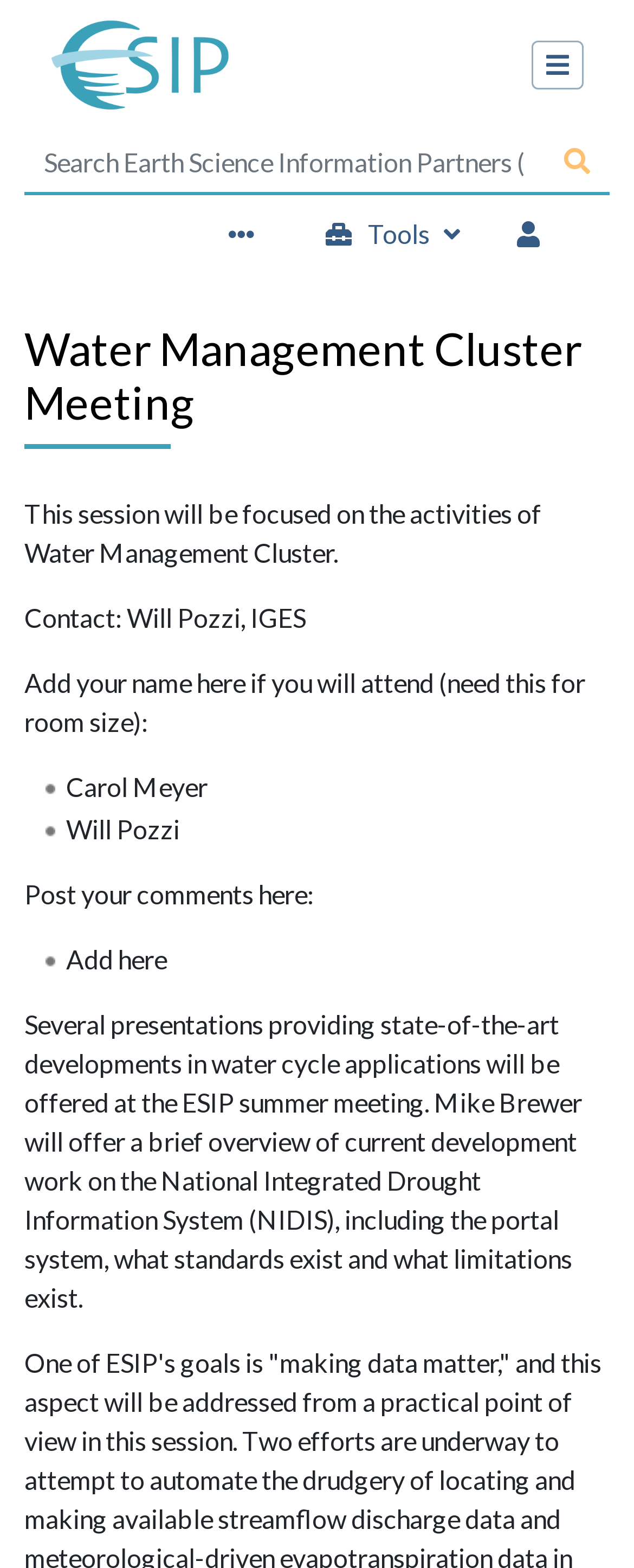What is the purpose of the session?
Please craft a detailed and exhaustive response to the question.

The purpose of the session can be found in the paragraph that starts with 'This session will be focused on the activities of Water Management Cluster.' It indicates that the session is focused on the activities of Water Management Cluster.